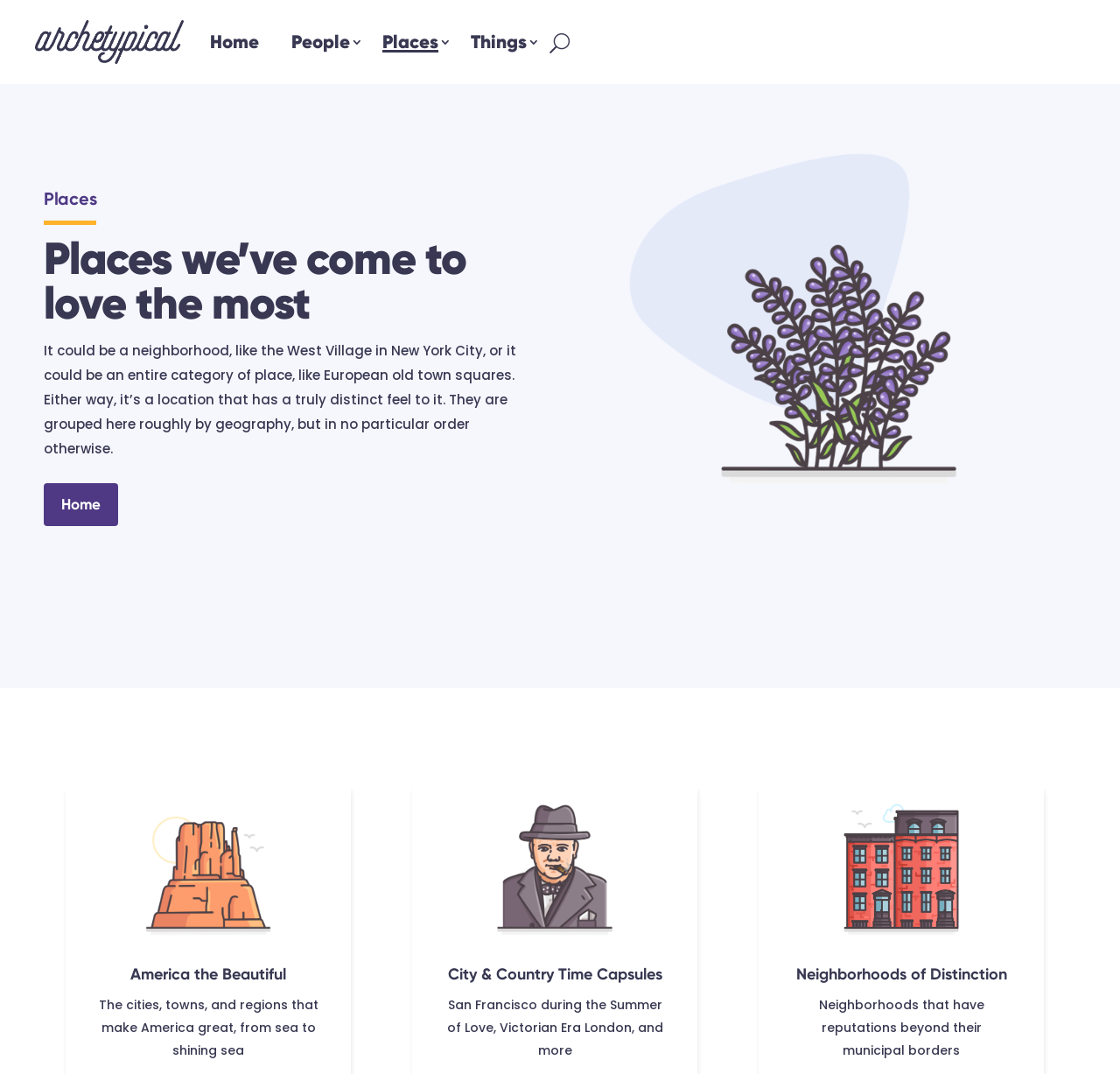Provide the bounding box coordinates, formatted as (top-left x, top-left y, bottom-right x, bottom-right y), with all values being floating point numbers between 0 and 1. Identify the bounding box of the UI element that matches the description: parent_node: Home

[0.491, 0.008, 0.509, 0.07]